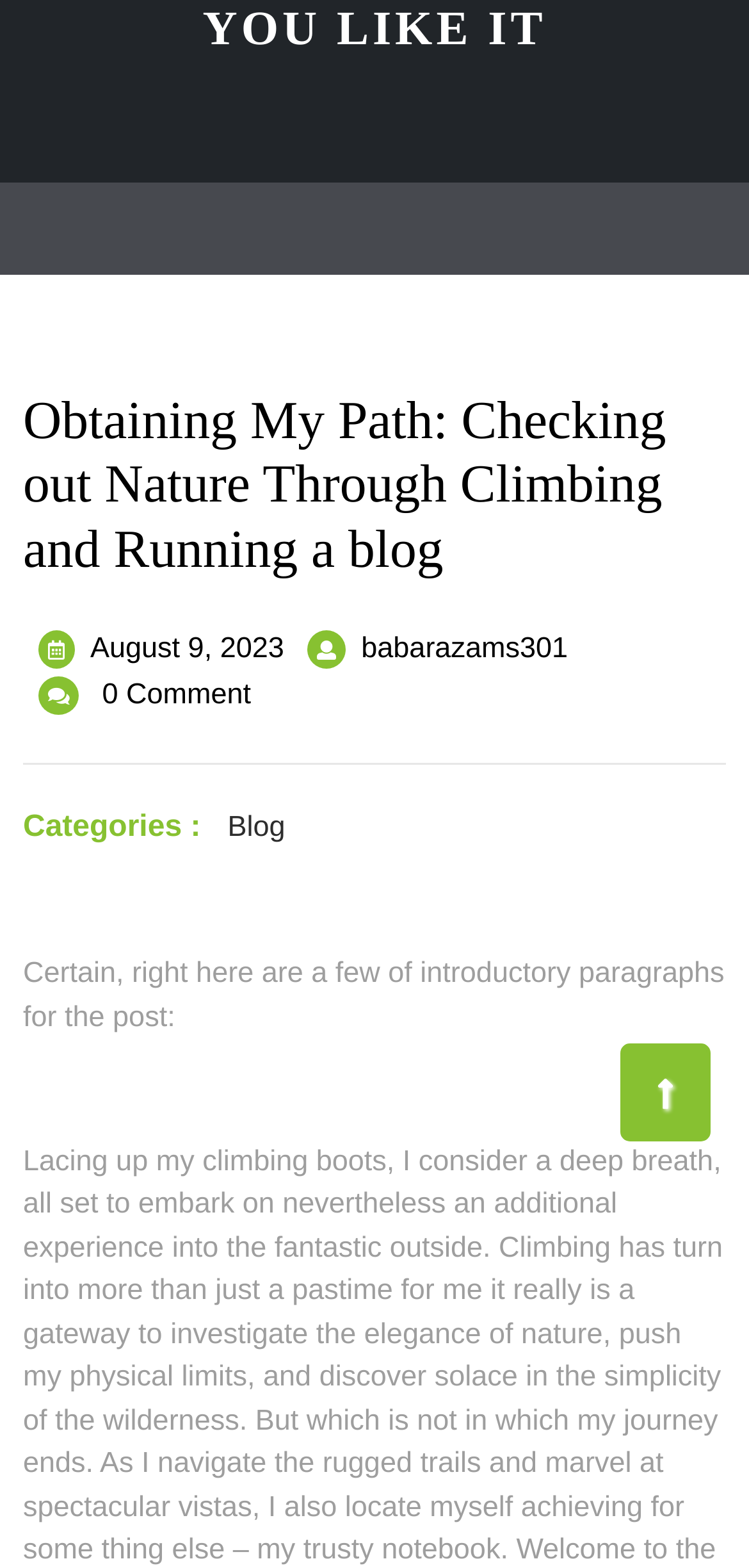Give a full account of the webpage's elements and their arrangement.

The webpage appears to be a blog post titled "Obtaining My Path: Checking out Nature Through Climbing and Running a blog". At the top, there is a heading with the title, followed by a link to the blog's main page, "YOU LIKE IT", which is positioned towards the right side of the page. 

Below the title, there are three links: one showing the date "August 9, 2023", another with the author's name "babarazams301" and the post title, and a third link with no text. To the right of these links, there is a text "0 Comment". 

A horizontal separator line is placed below these elements, separating them from the content below. 

Further down, there is a text "Categories :" followed by a link to the "Blog" category. 

The main content of the post starts with a paragraph of text, which appears to be an introduction to the post. The text mentions "introductory paragraphs for the post". 

At the bottom right corner of the page, there is a link with an icon, labeled "Back to Top", which allows users to navigate back to the top of the page.